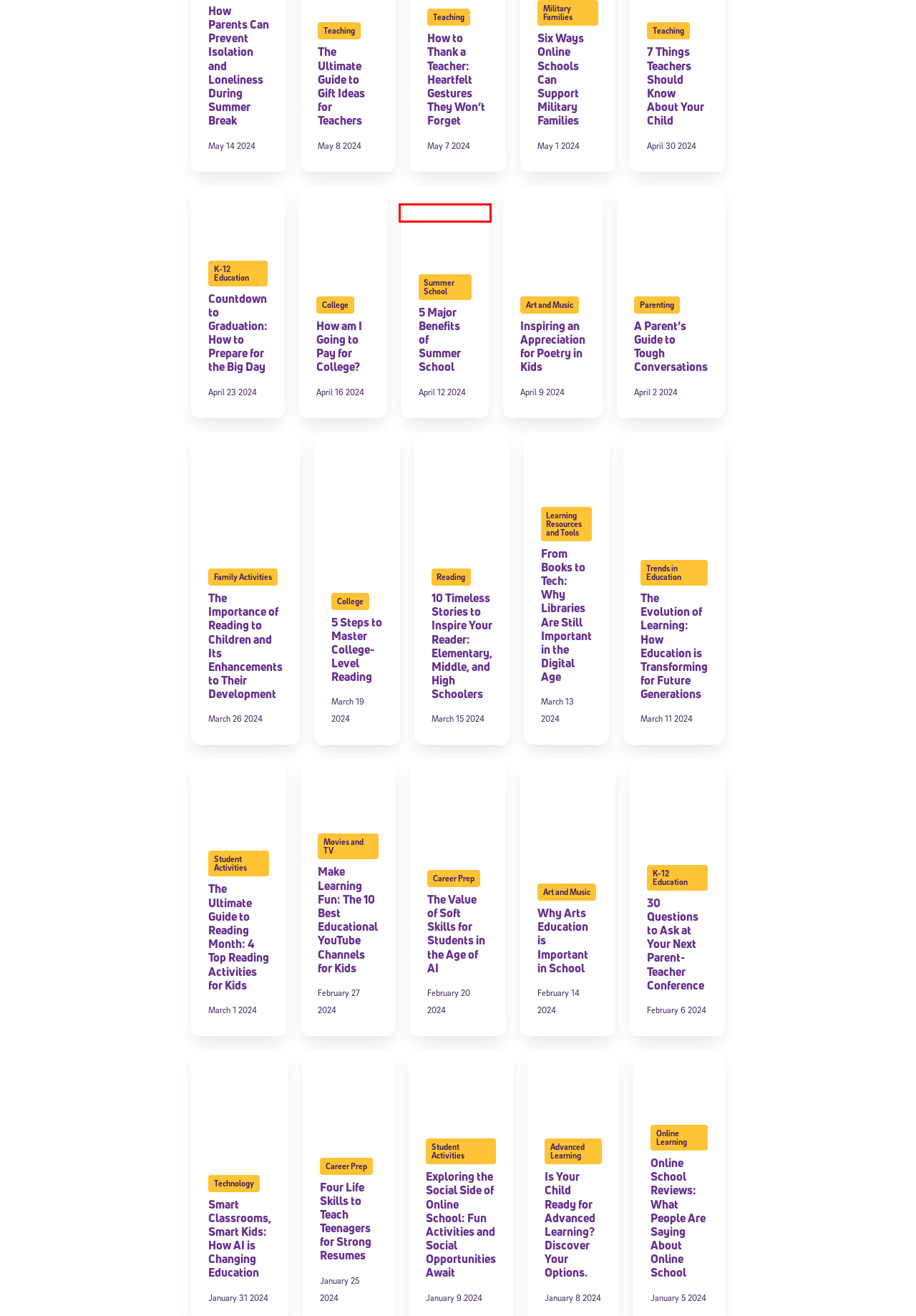You have a screenshot of a webpage with a red rectangle bounding box. Identify the best webpage description that corresponds to the new webpage after clicking the element within the red bounding box. Here are the candidates:
A. The Importance of Public Libraries in the Digital Age
B. Fun Reading Activities for Kids
C. Is Your Child Ready for Advanced Classes? | Learning Liftoff
D. The Benefits of Reading Aloud To Children - Learning Liftoff
E. Important Conversations To Have With Your Kids About Hard Topics
F. 5 Benefits of Summer School - Learning Liftoff
G. Different Types of Poetry For Kids - Learning Liftoff
H. 30 Best Parent-Teacher Conference Questions to Ask Teachers

F